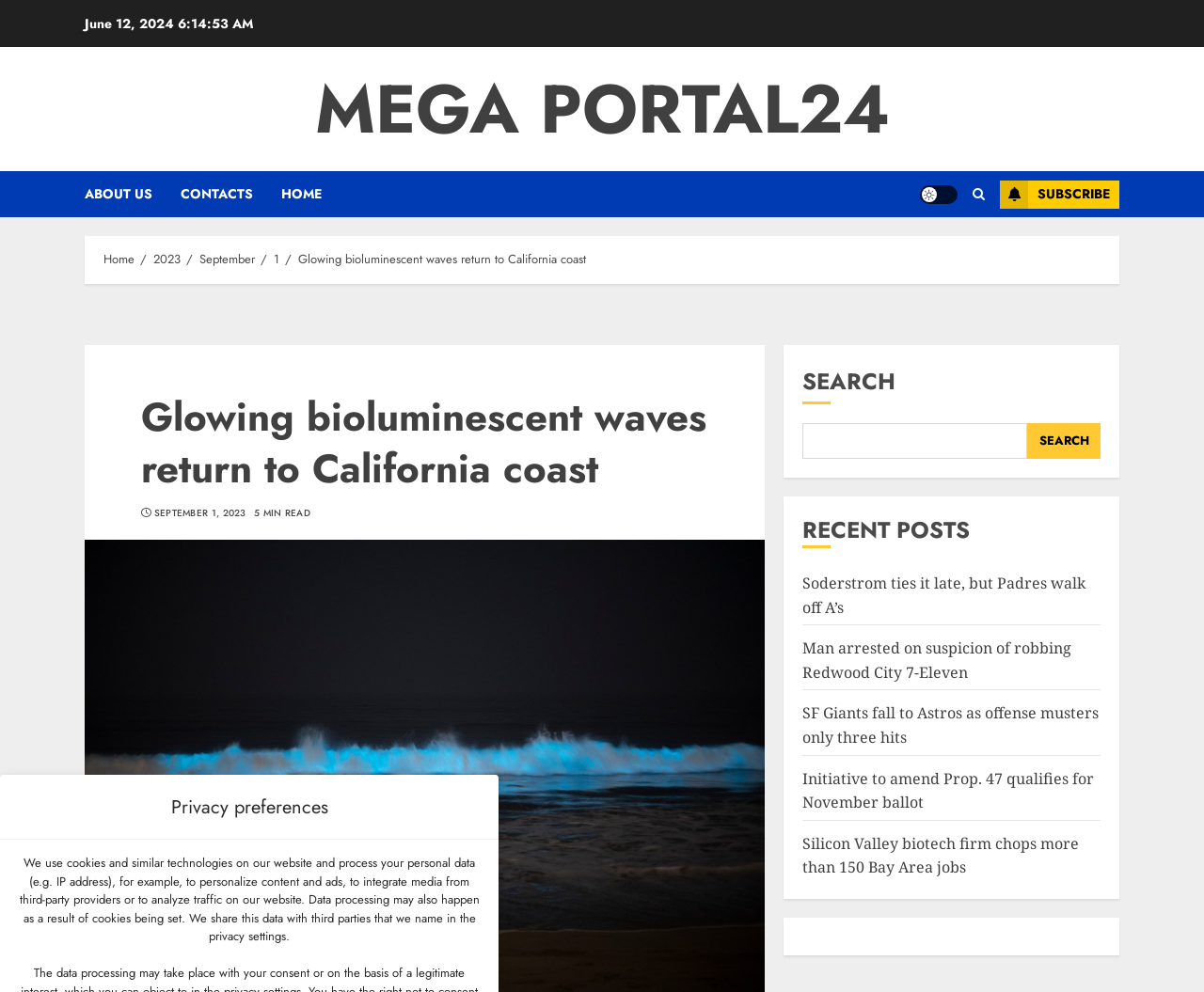Provide the bounding box coordinates of the UI element that matches the description: "Bella K. Swan".

None